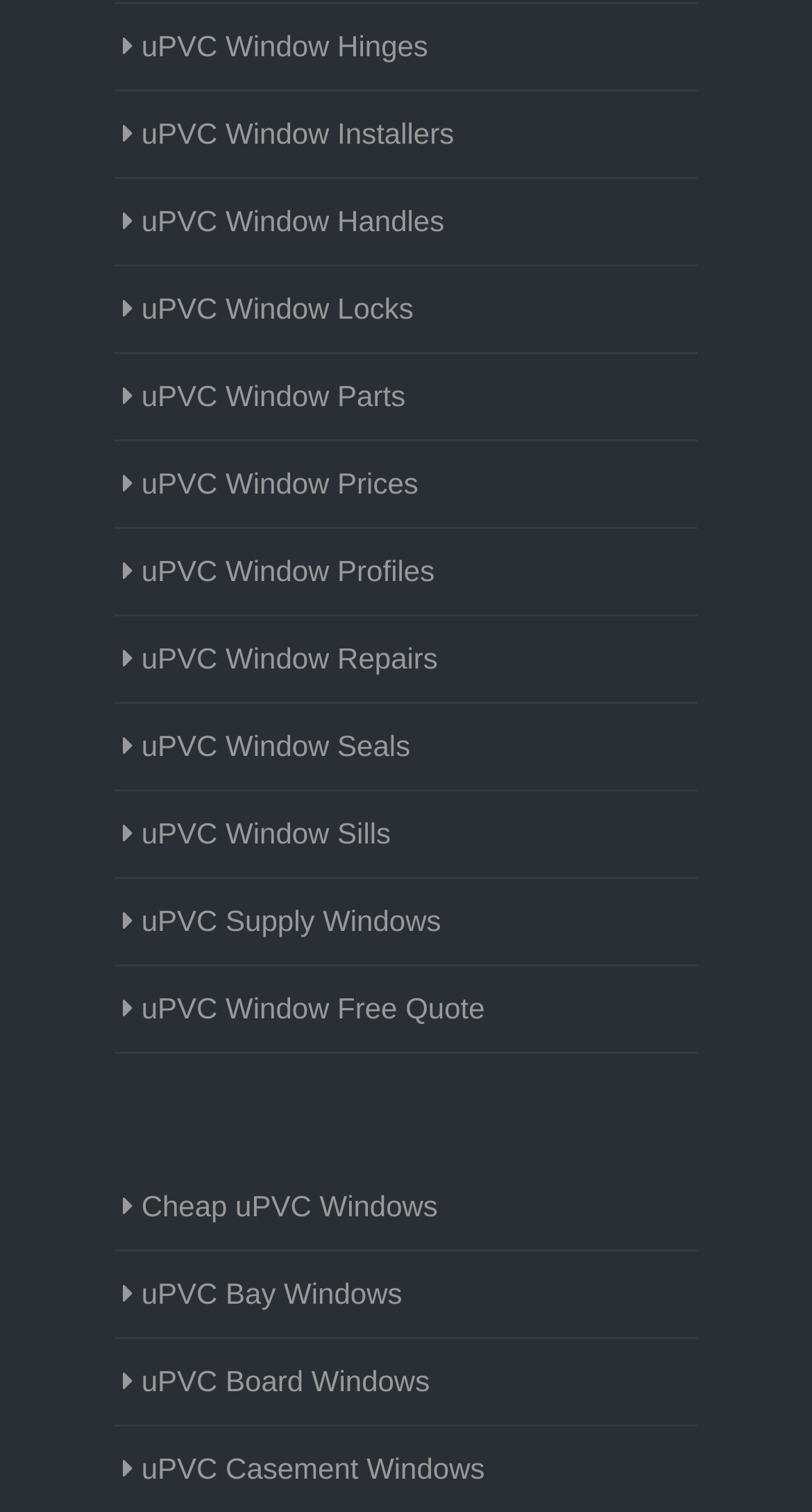Are all uPVC window related links located in the same vertical region?
Based on the image content, provide your answer in one word or a short phrase.

No